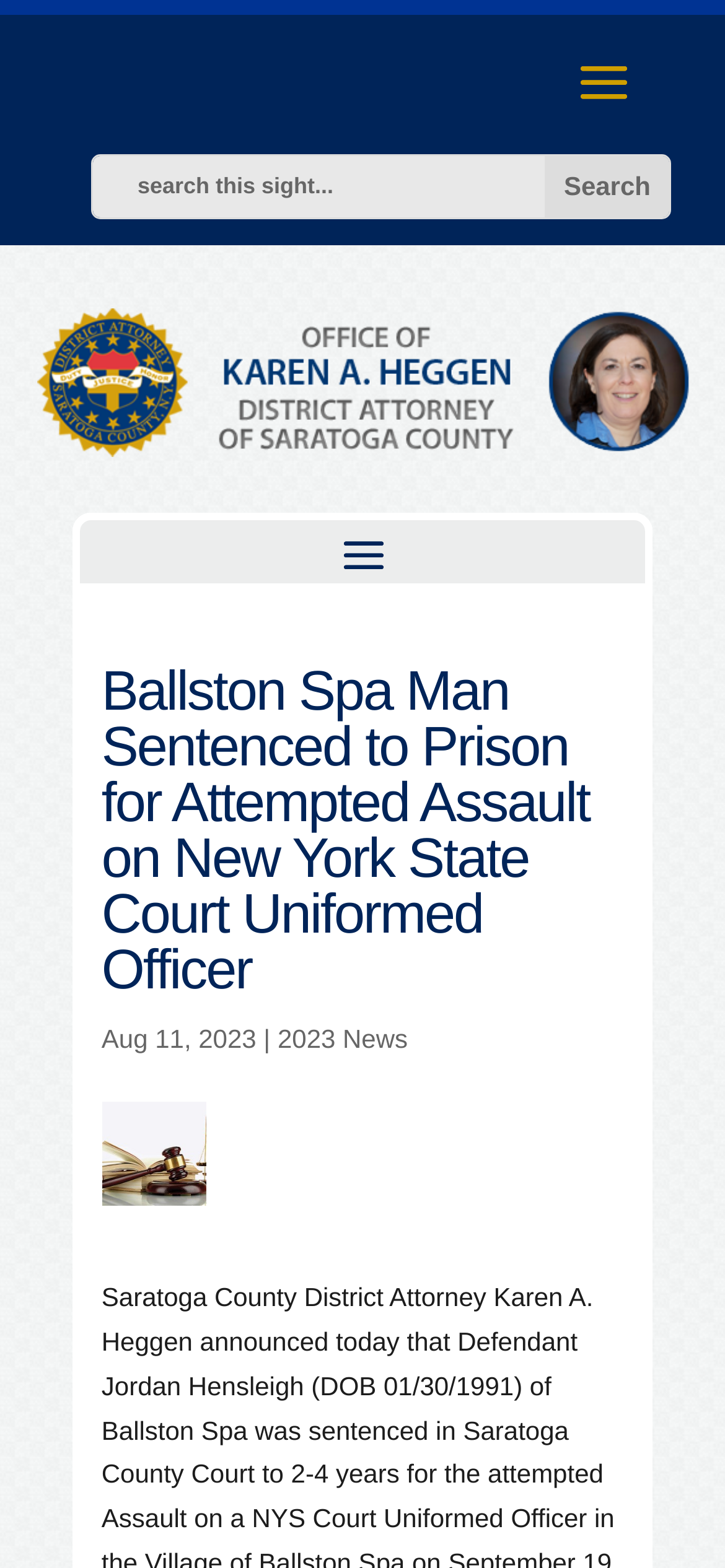What is the date of the news?
Please ensure your answer is as detailed and informative as possible.

I found the date of the news by looking at the static text element that says 'Aug 11, 2023' which is located below the main heading.